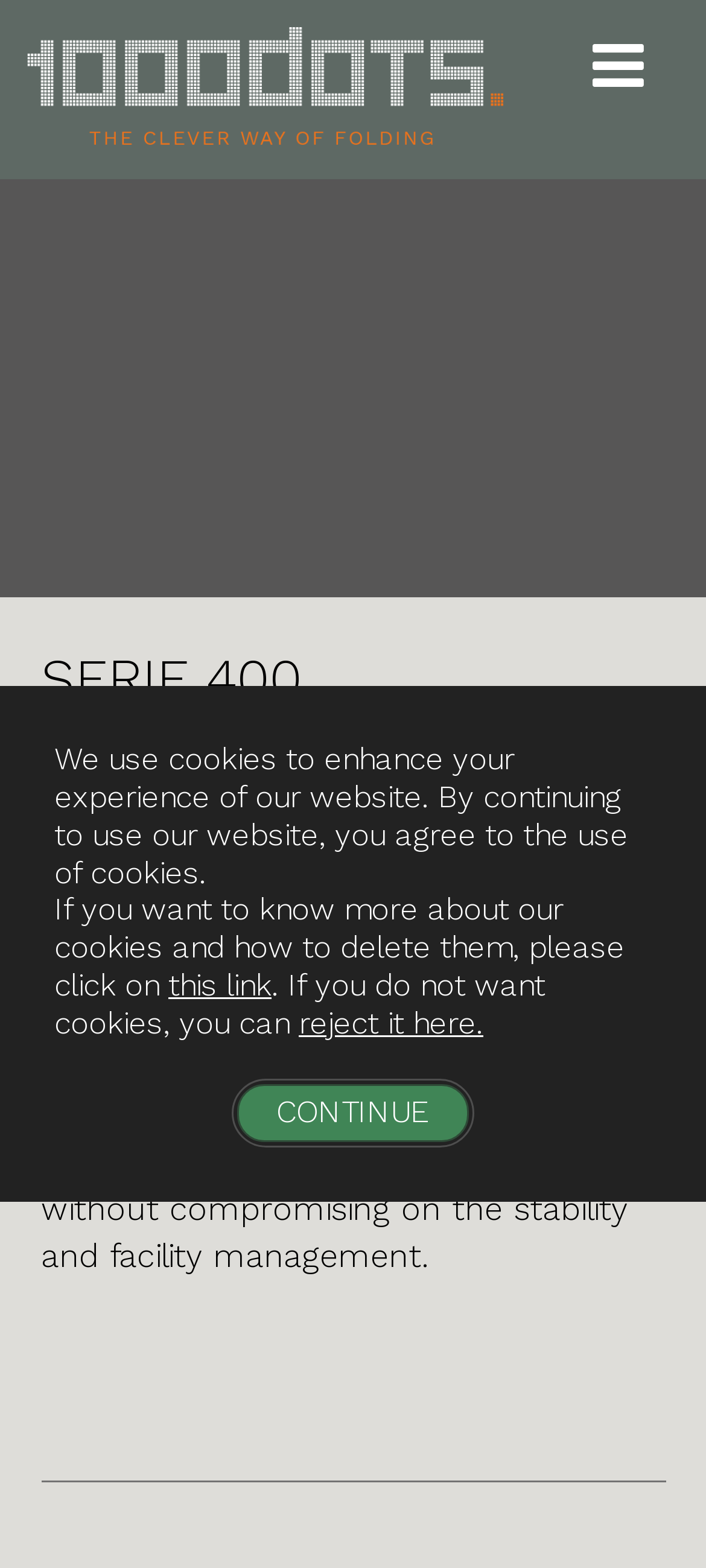Given the element description "Udvid navigation", identify the bounding box of the corresponding UI element.

[0.788, 0.017, 0.962, 0.067]